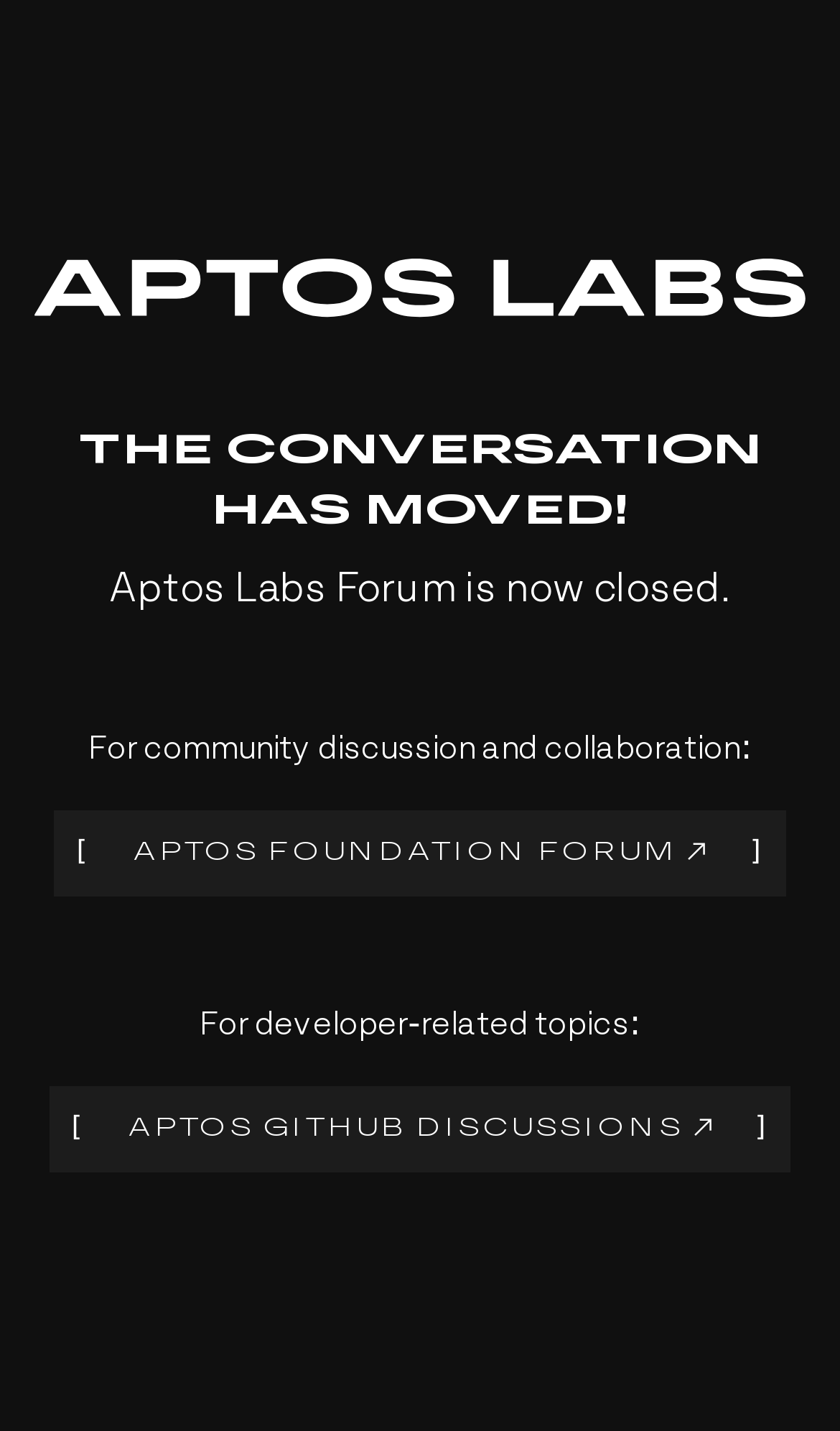What is the relationship between the Aptos Labs Forum and the Aptos Foundation Forum?
Based on the visual, give a brief answer using one word or a short phrase.

The Aptos Labs Forum is closed, and the Aptos Foundation Forum is an alternative